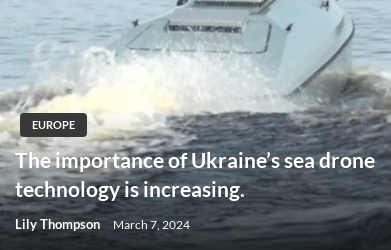Who is the author of the article?
Using the image, respond with a single word or phrase.

Lily Thompson